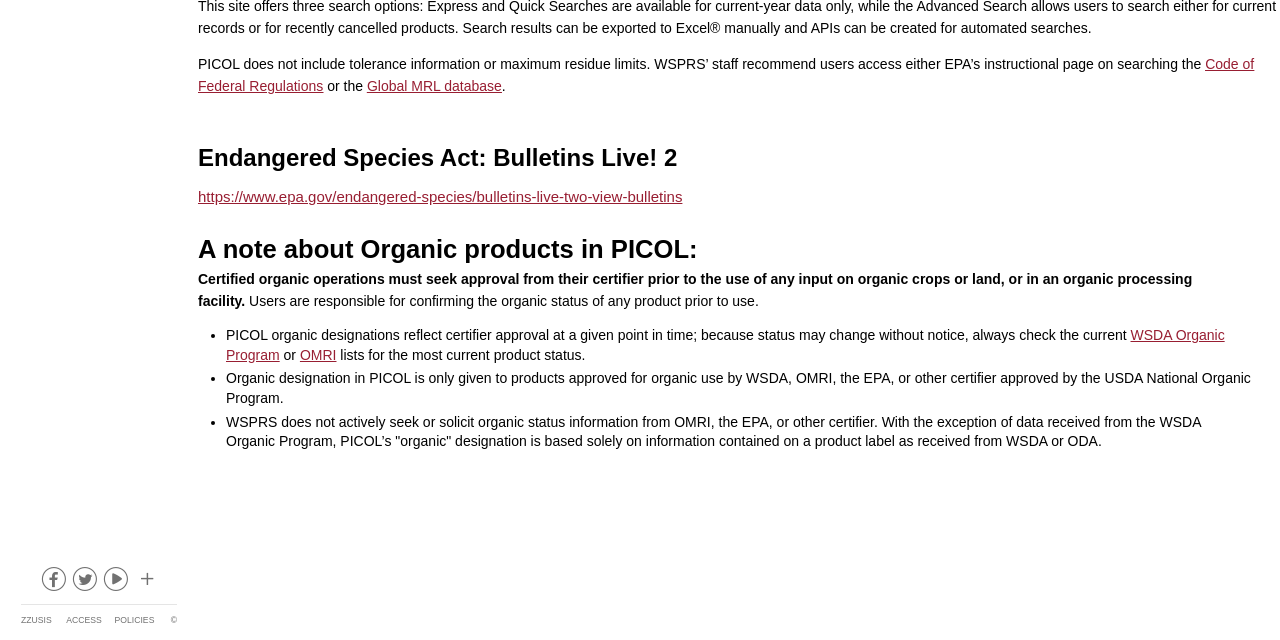Locate the bounding box of the UI element based on this description: "YouTube". Provide four float numbers between 0 and 1 as [left, top, right, bottom].

[0.079, 0.89, 0.1, 0.931]